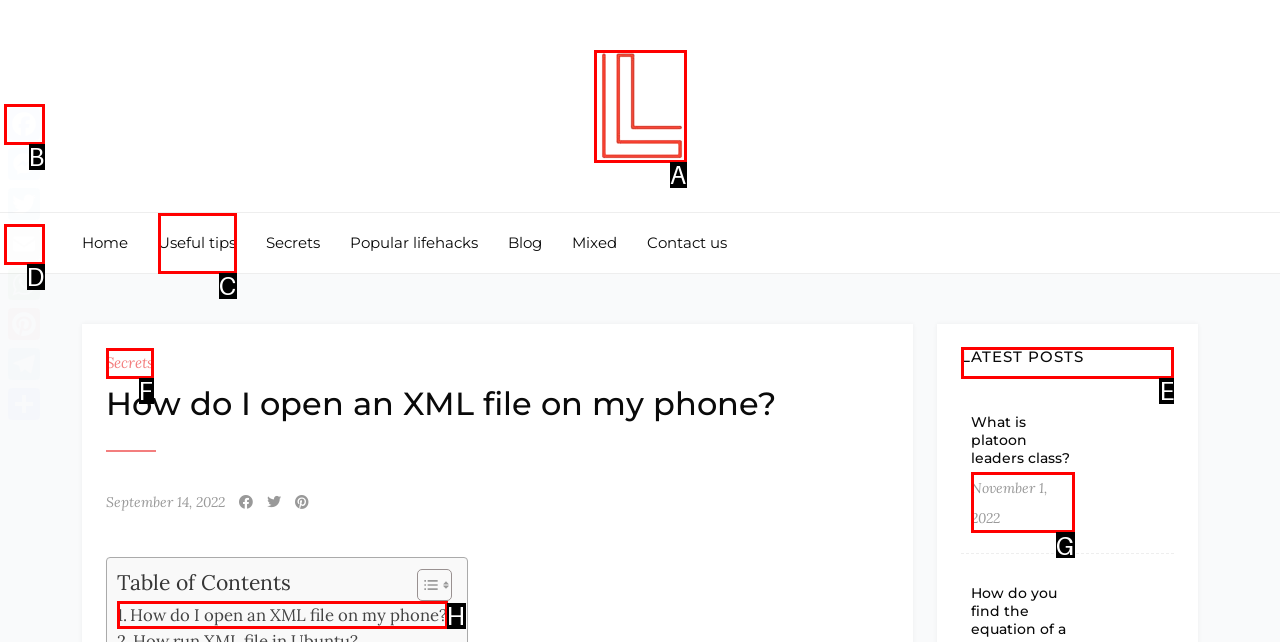Tell me which one HTML element you should click to complete the following task: check the latest posts
Answer with the option's letter from the given choices directly.

E